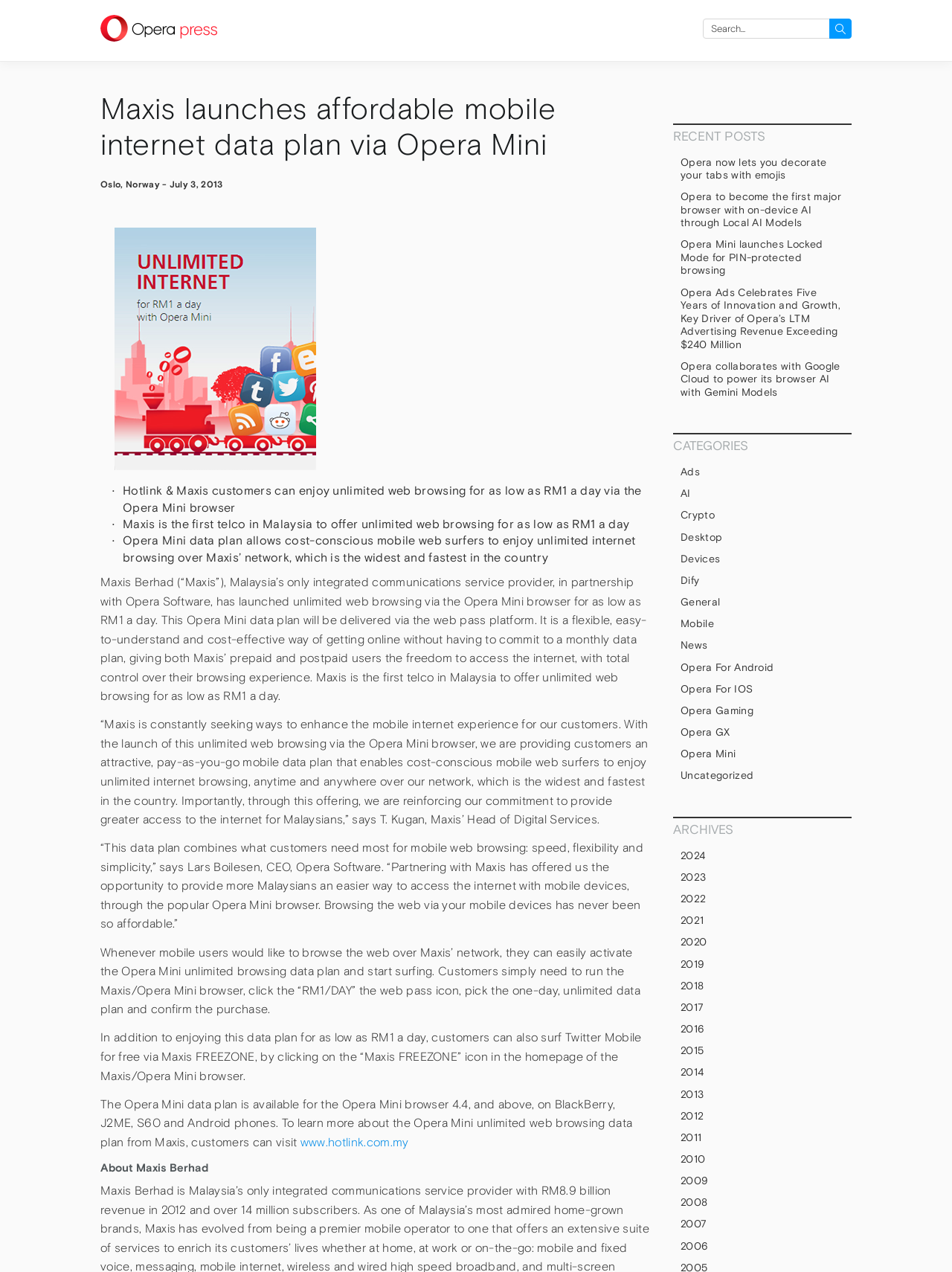Provide the bounding box coordinates of the section that needs to be clicked to accomplish the following instruction: "Read about Maxis launches affordable mobile internet data plan via Opera Mini."

[0.105, 0.072, 0.584, 0.127]